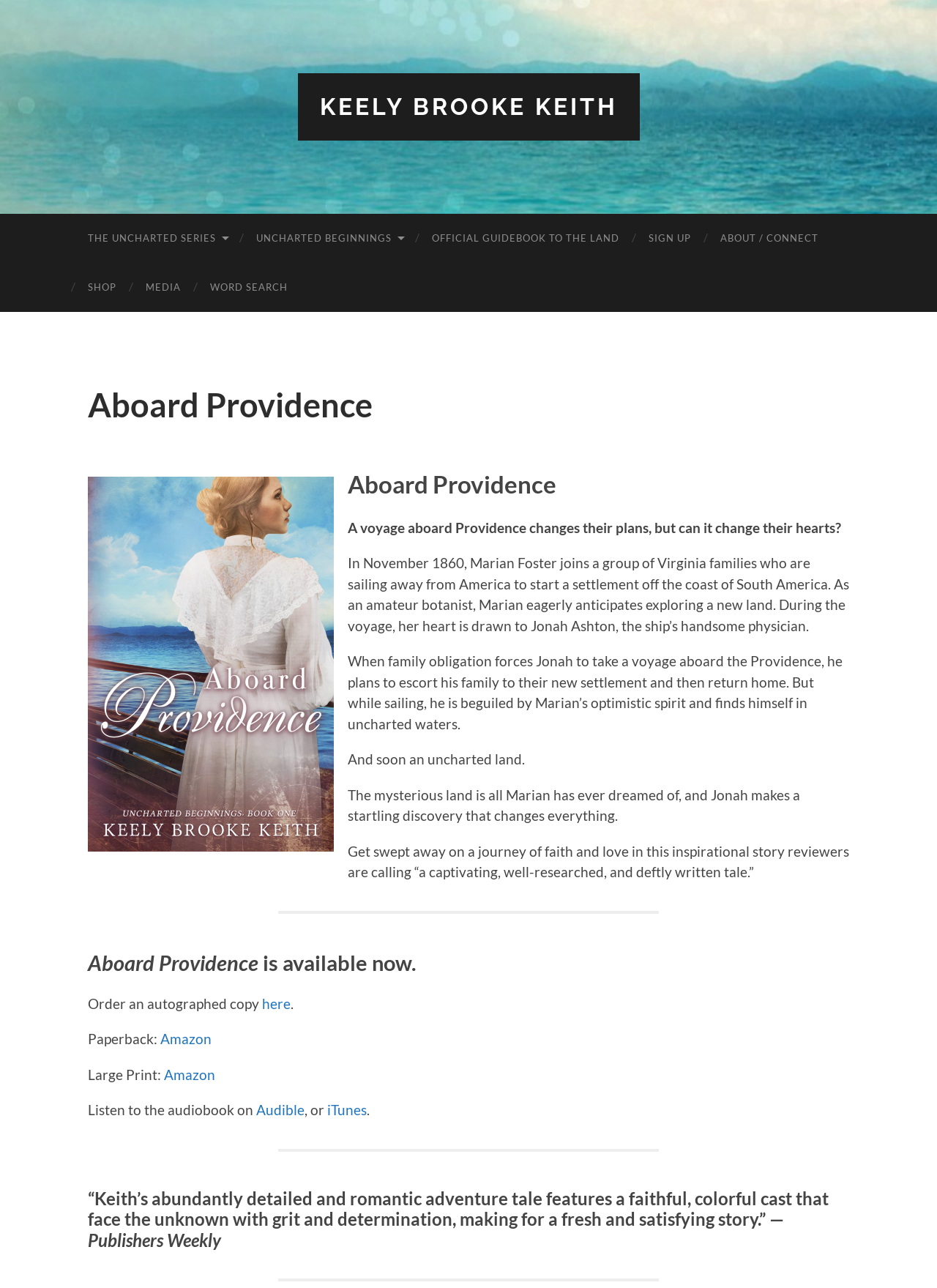Locate the bounding box coordinates of the element that needs to be clicked to carry out the instruction: "Explore the Uncharted Series". The coordinates should be given as four float numbers ranging from 0 to 1, i.e., [left, top, right, bottom].

[0.078, 0.166, 0.258, 0.204]